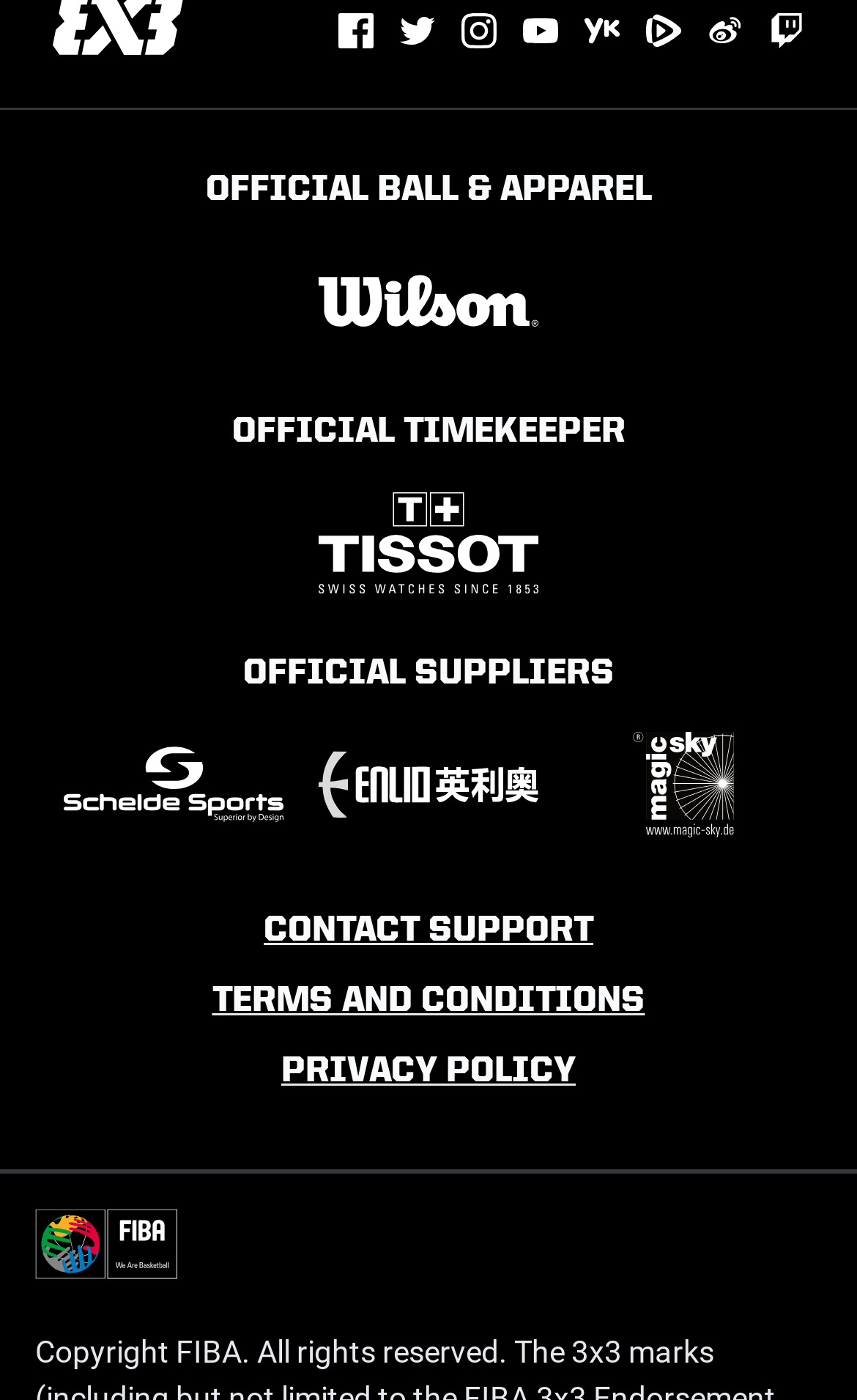Determine the bounding box coordinates of the region to click in order to accomplish the following instruction: "Contact support". Provide the coordinates as four float numbers between 0 and 1, specifically [left, top, right, bottom].

[0.308, 0.652, 0.692, 0.677]